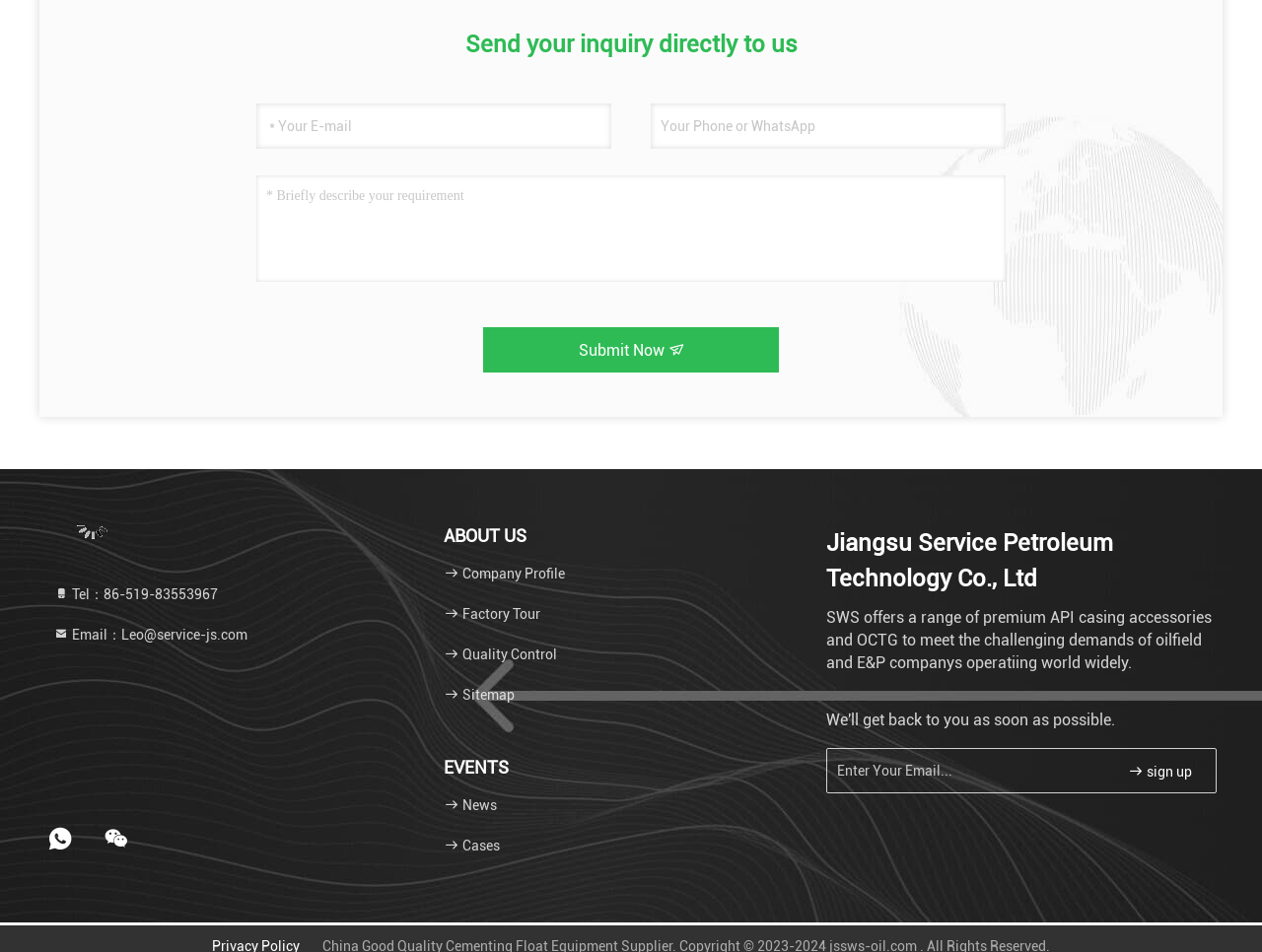Using the element description BAMS In Saharanpur, predict the bounding box coordinates for the UI element. Provide the coordinates in (top-left x, top-left y, bottom-right x, bottom-right y) format with values ranging from 0 to 1.

None